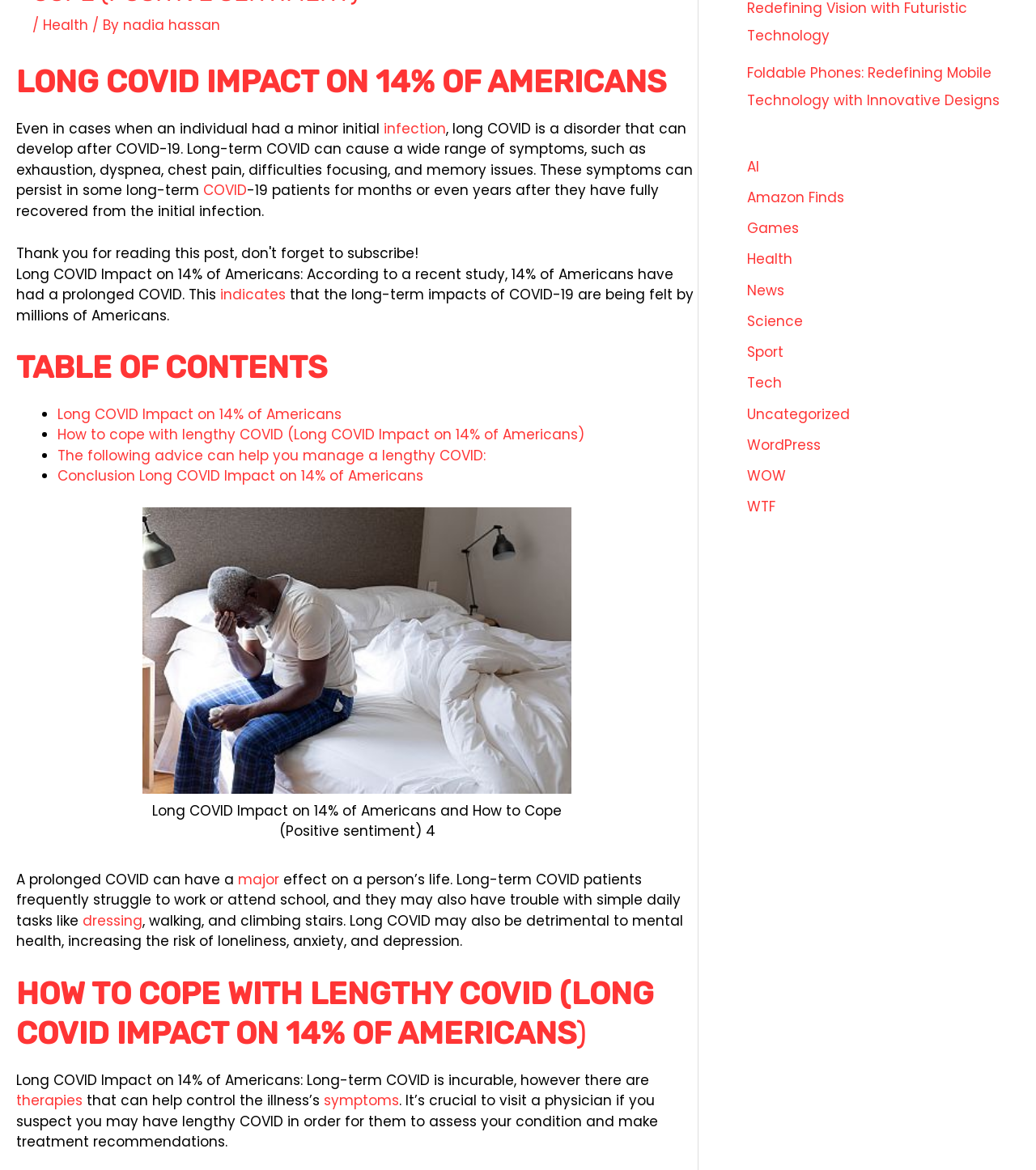Please provide the bounding box coordinate of the region that matches the element description: therapies. Coordinates should be in the format (top-left x, top-left y, bottom-right x, bottom-right y) and all values should be between 0 and 1.

[0.016, 0.932, 0.08, 0.949]